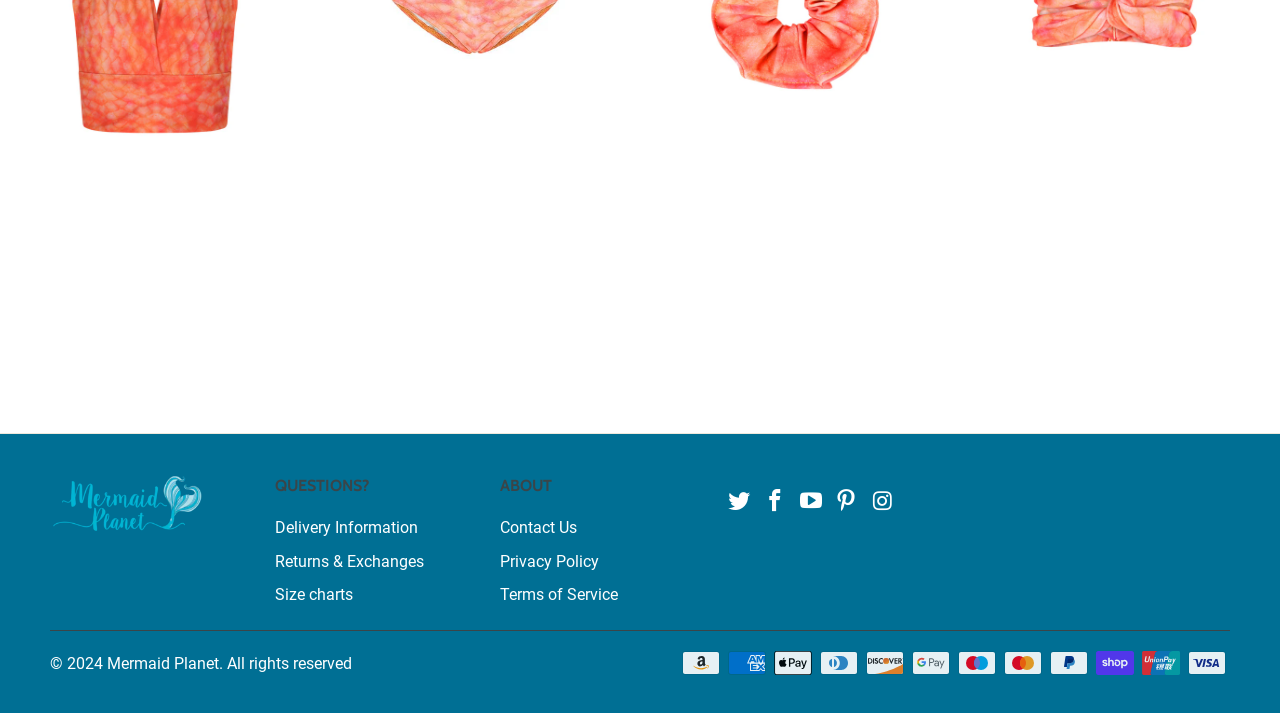Show the bounding box coordinates of the region that should be clicked to follow the instruction: "Get delivery information."

[0.215, 0.727, 0.327, 0.753]